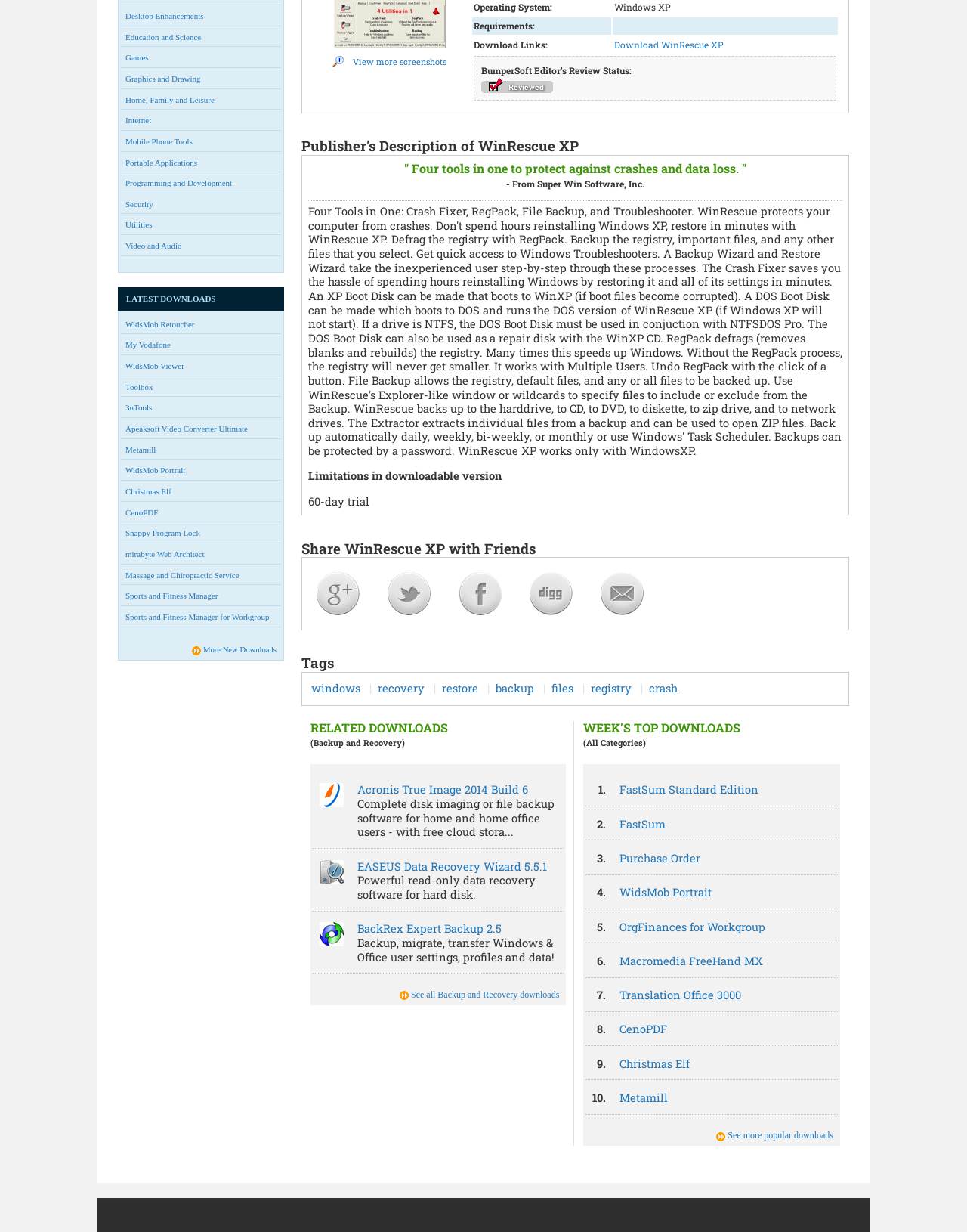From the webpage screenshot, predict the bounding box coordinates (top-left x, top-left y, bottom-right x, bottom-right y) for the UI element described here: Purchase Order

[0.641, 0.691, 0.724, 0.702]